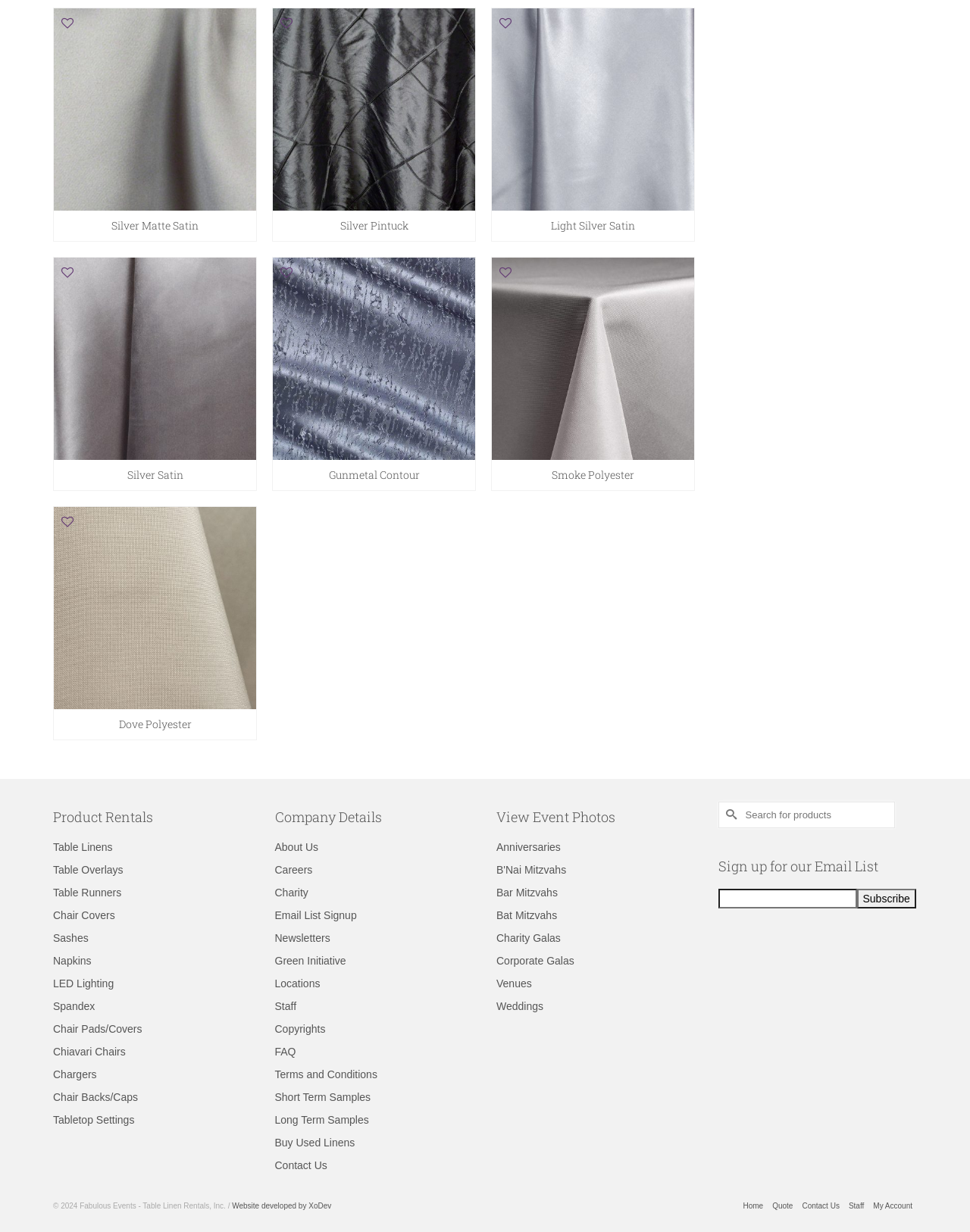Find the bounding box coordinates of the UI element according to this description: "Spandex".

[0.055, 0.812, 0.098, 0.821]